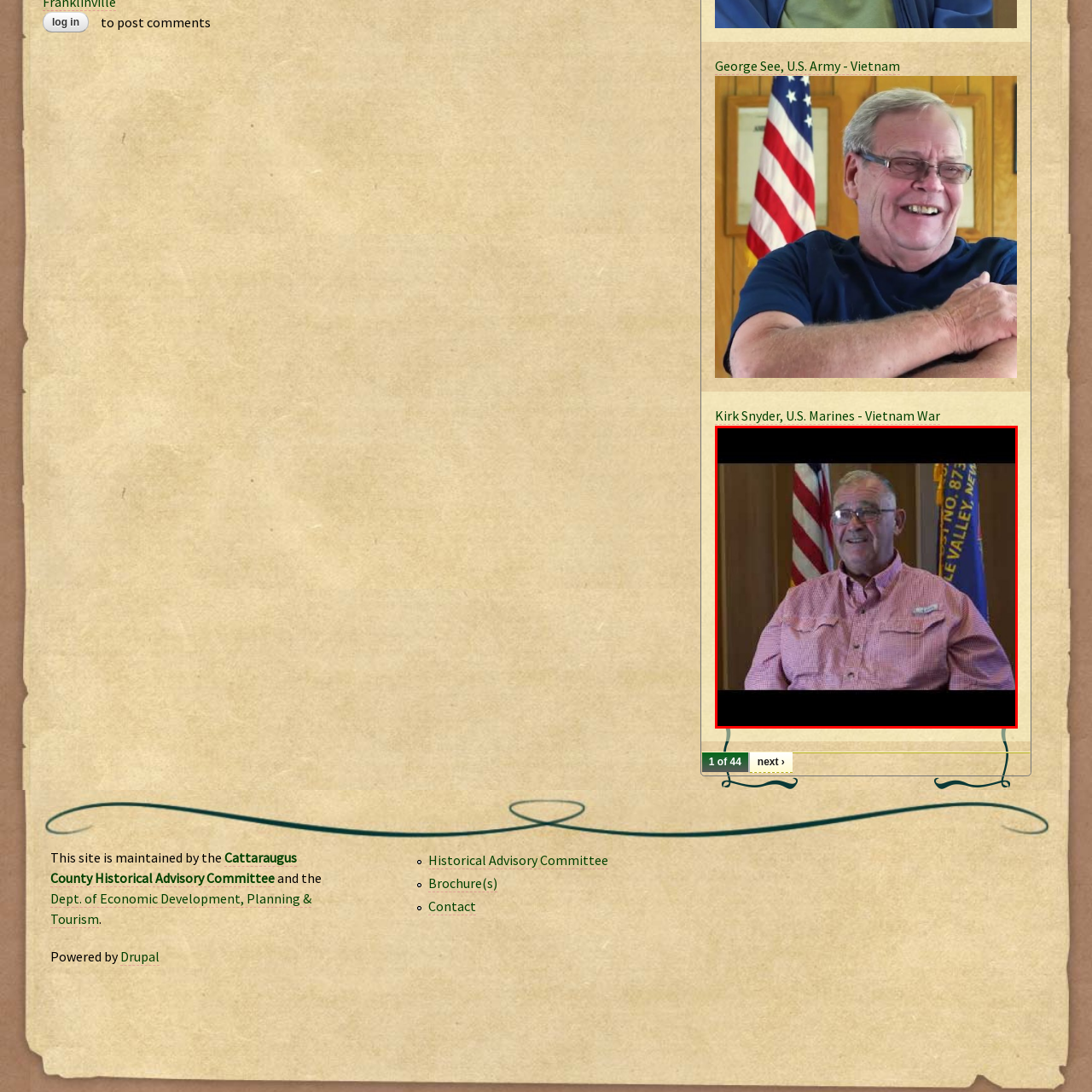Please scrutinize the image encapsulated by the red bounding box and provide an elaborate answer to the next question based on the details in the image: What is the significance of the flags in the background?

The image features an American flag and a blue flag in the background, which suggests that the setting is related to a local veterans' organization or community group, possibly indicating the man's affiliation or involvement with such a group.